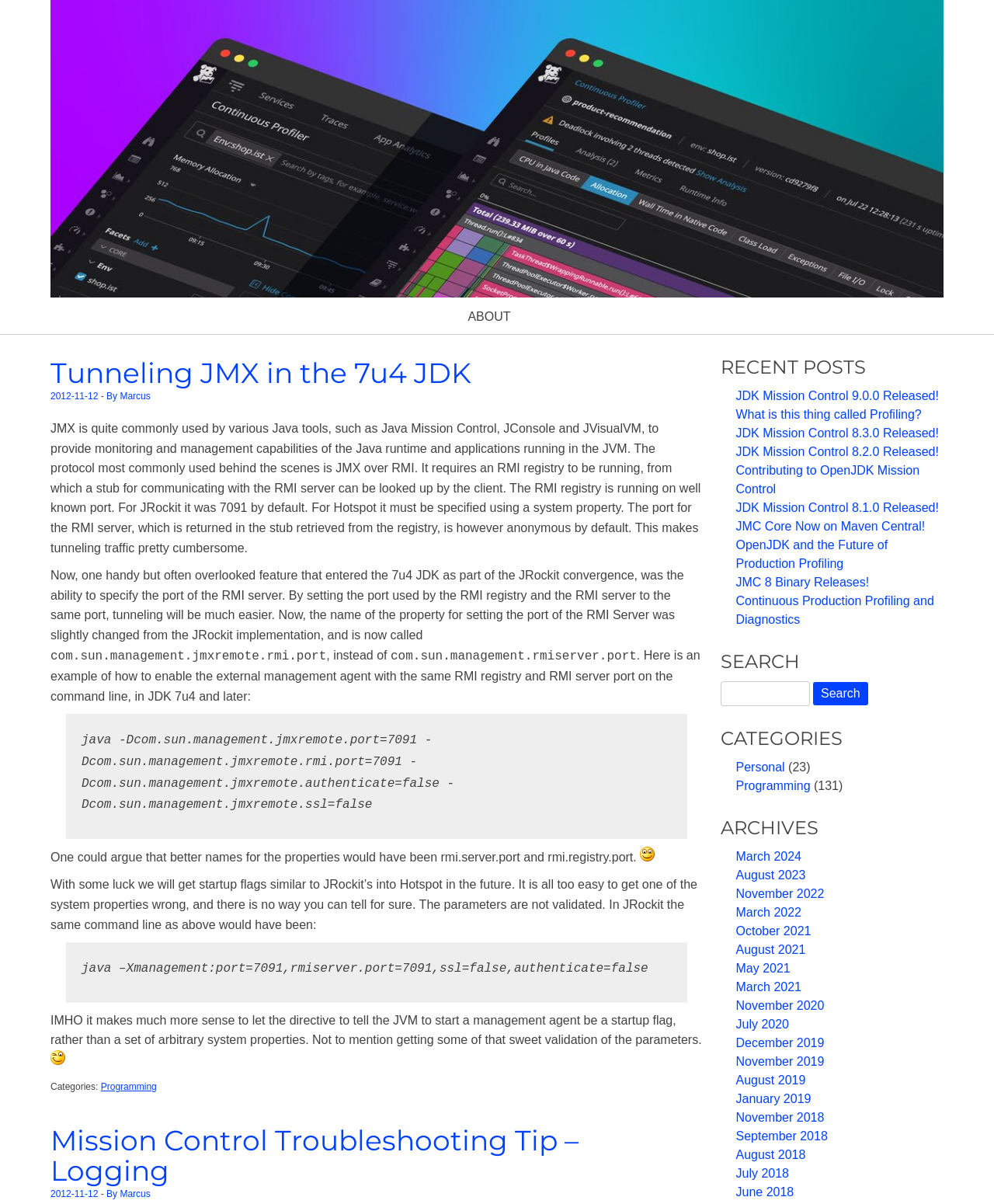Please specify the bounding box coordinates for the clickable region that will help you carry out the instruction: "Follow on Twitter".

None